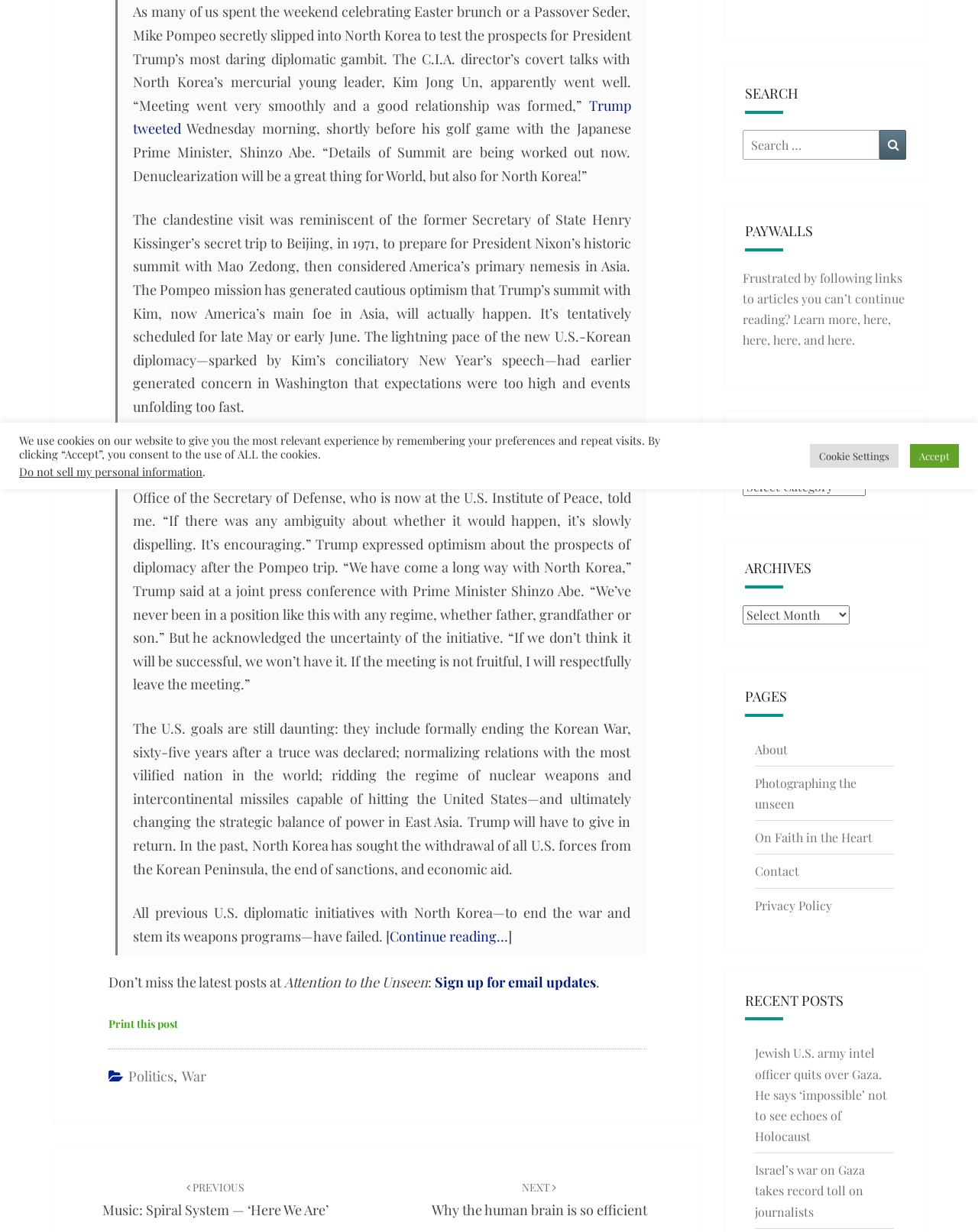Determine the bounding box for the described HTML element: "About". Ensure the coordinates are four float numbers between 0 and 1 in the format [left, top, right, bottom].

[0.771, 0.602, 0.805, 0.615]